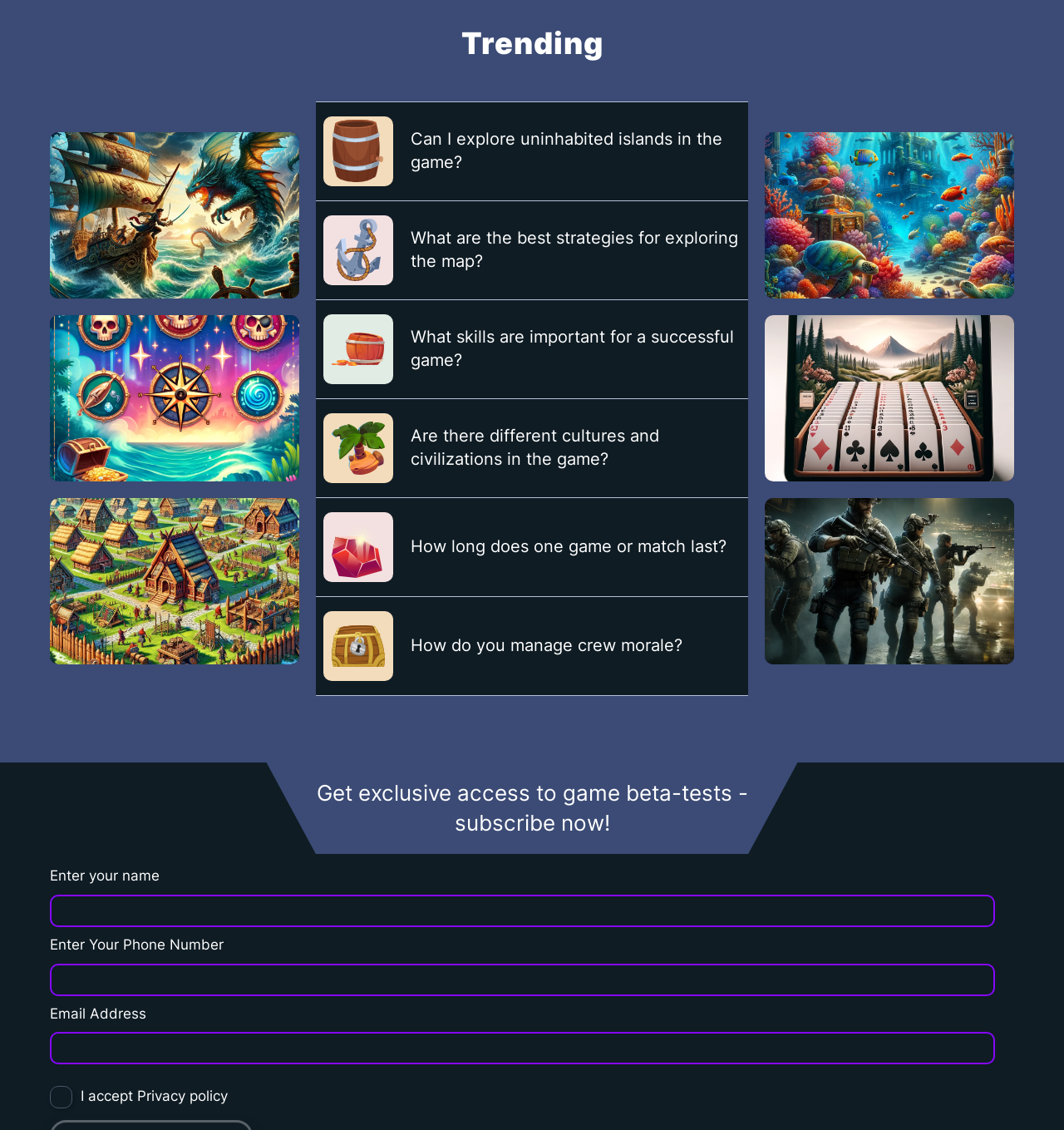What is the purpose of the textboxes at the bottom of the webpage?
Based on the visual details in the image, please answer the question thoroughly.

The textboxes at the bottom of the webpage are for entering subscription information, including name, phone number, and email address, as indicated by the static text labels next to each textbox.